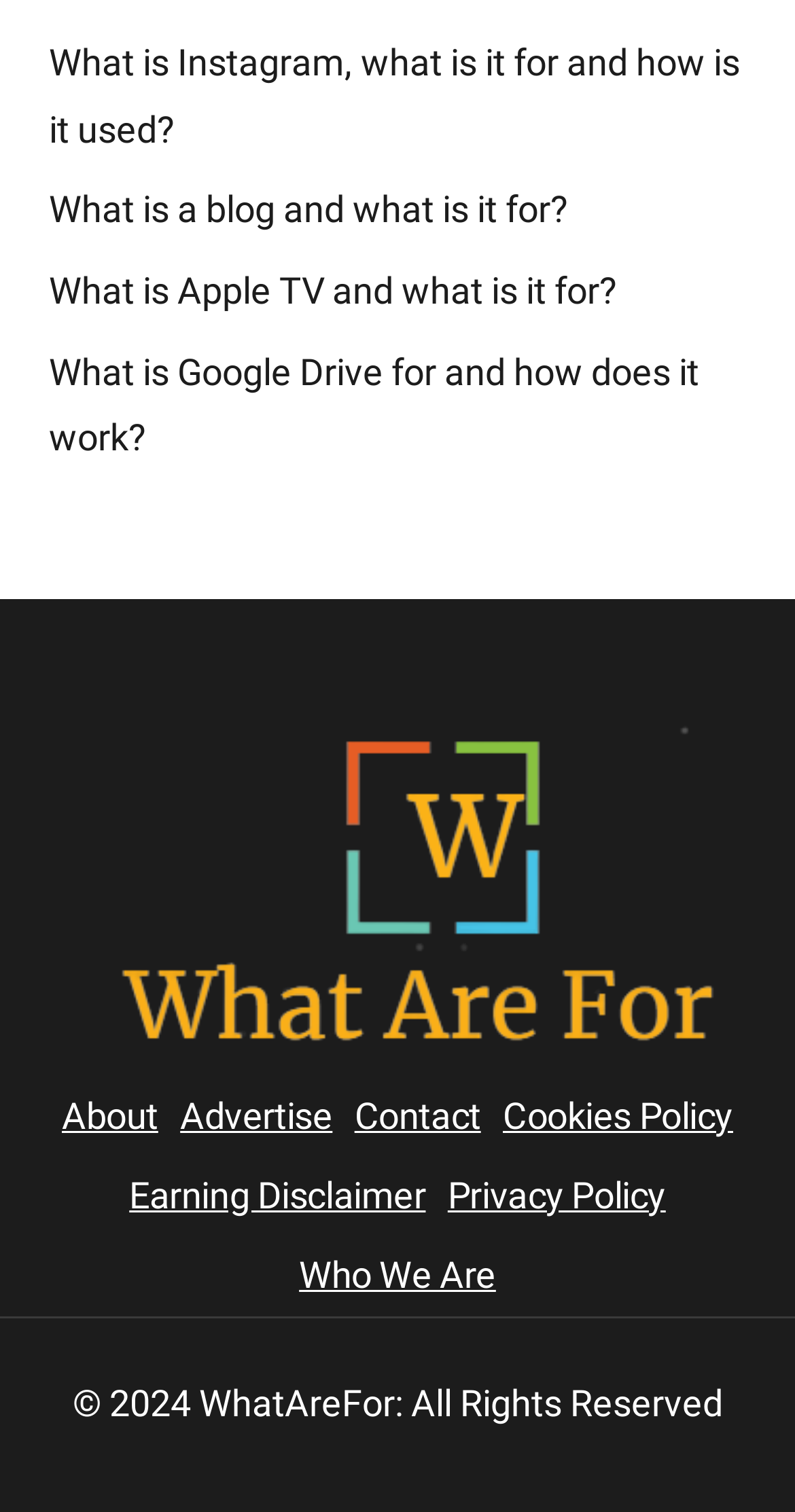Specify the bounding box coordinates for the region that must be clicked to perform the given instruction: "Visit the About page".

[0.064, 0.713, 0.213, 0.765]